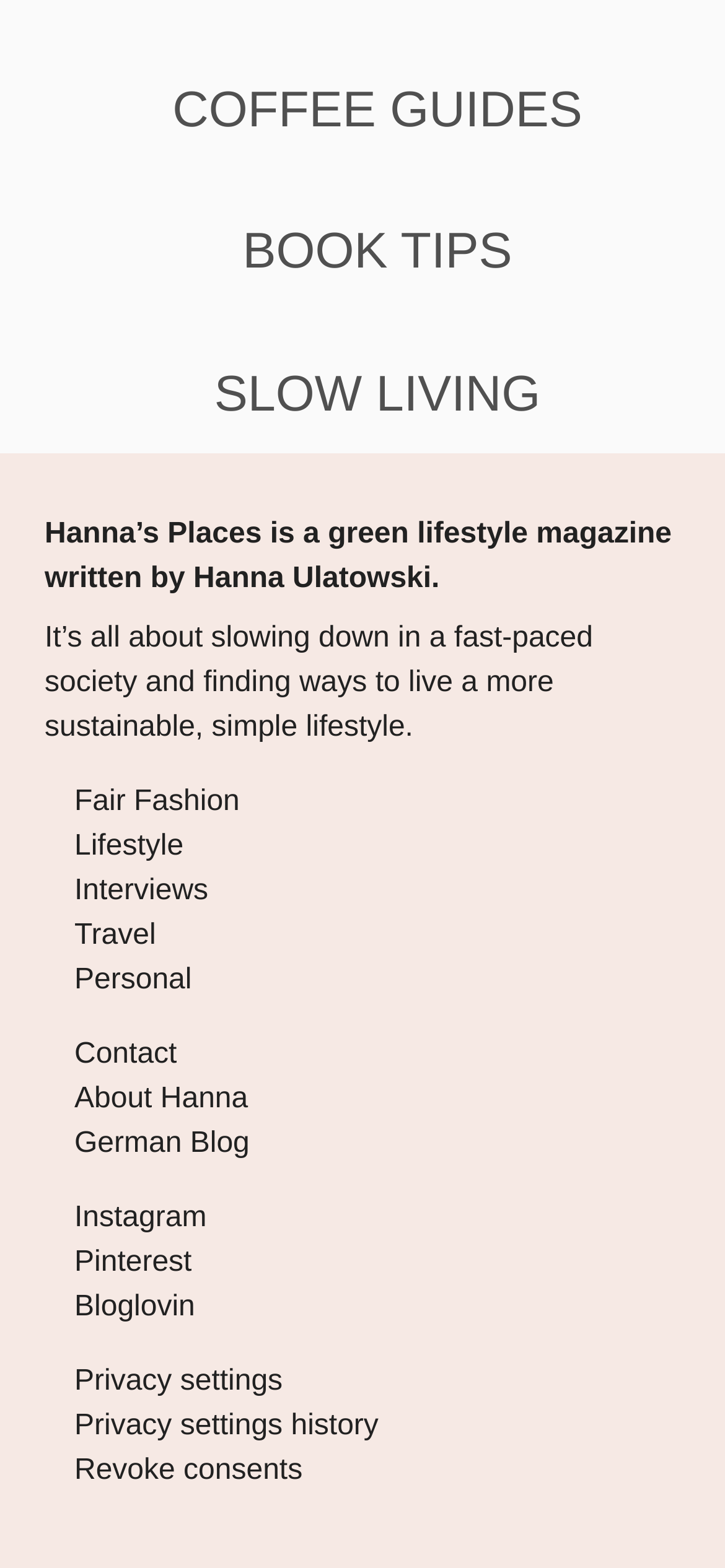Provide the bounding box coordinates of the HTML element this sentence describes: "Interviews". The bounding box coordinates consist of four float numbers between 0 and 1, i.e., [left, top, right, bottom].

[0.103, 0.558, 0.287, 0.578]